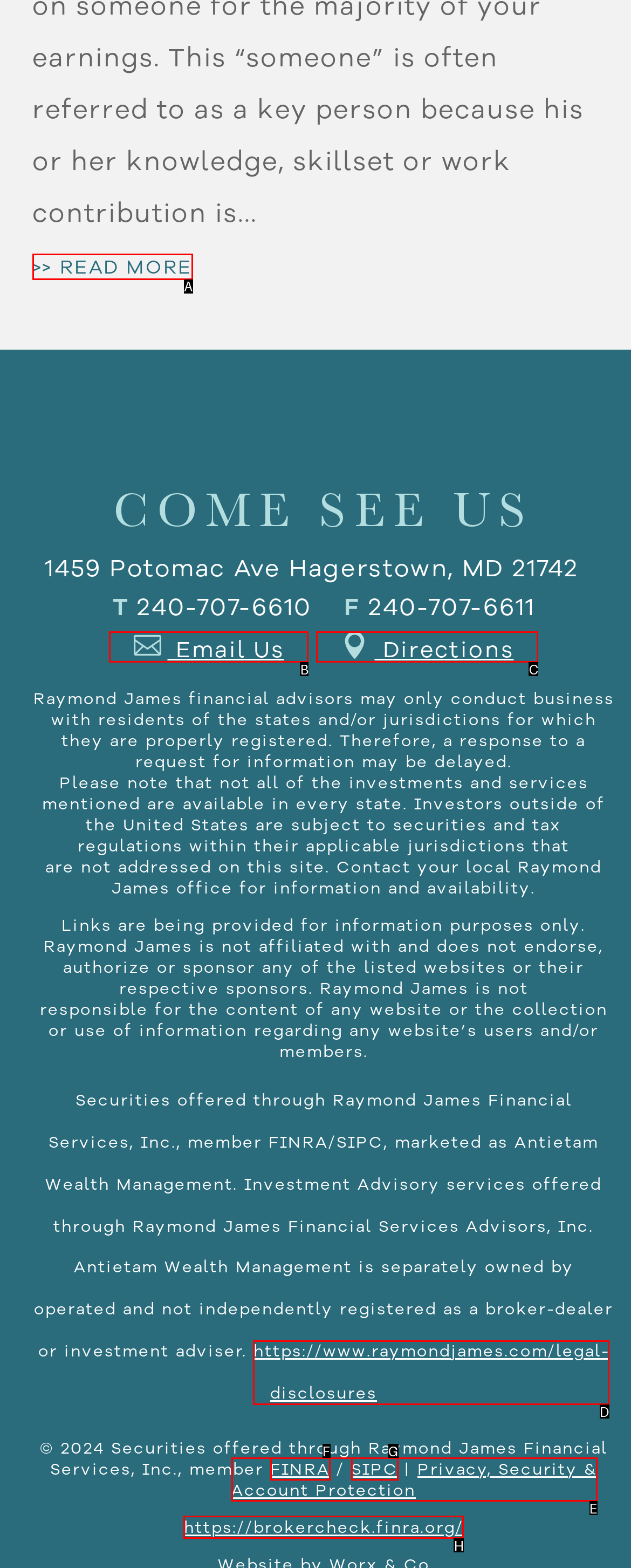Figure out which option to click to perform the following task: Visit legal disclosures
Provide the letter of the correct option in your response.

D